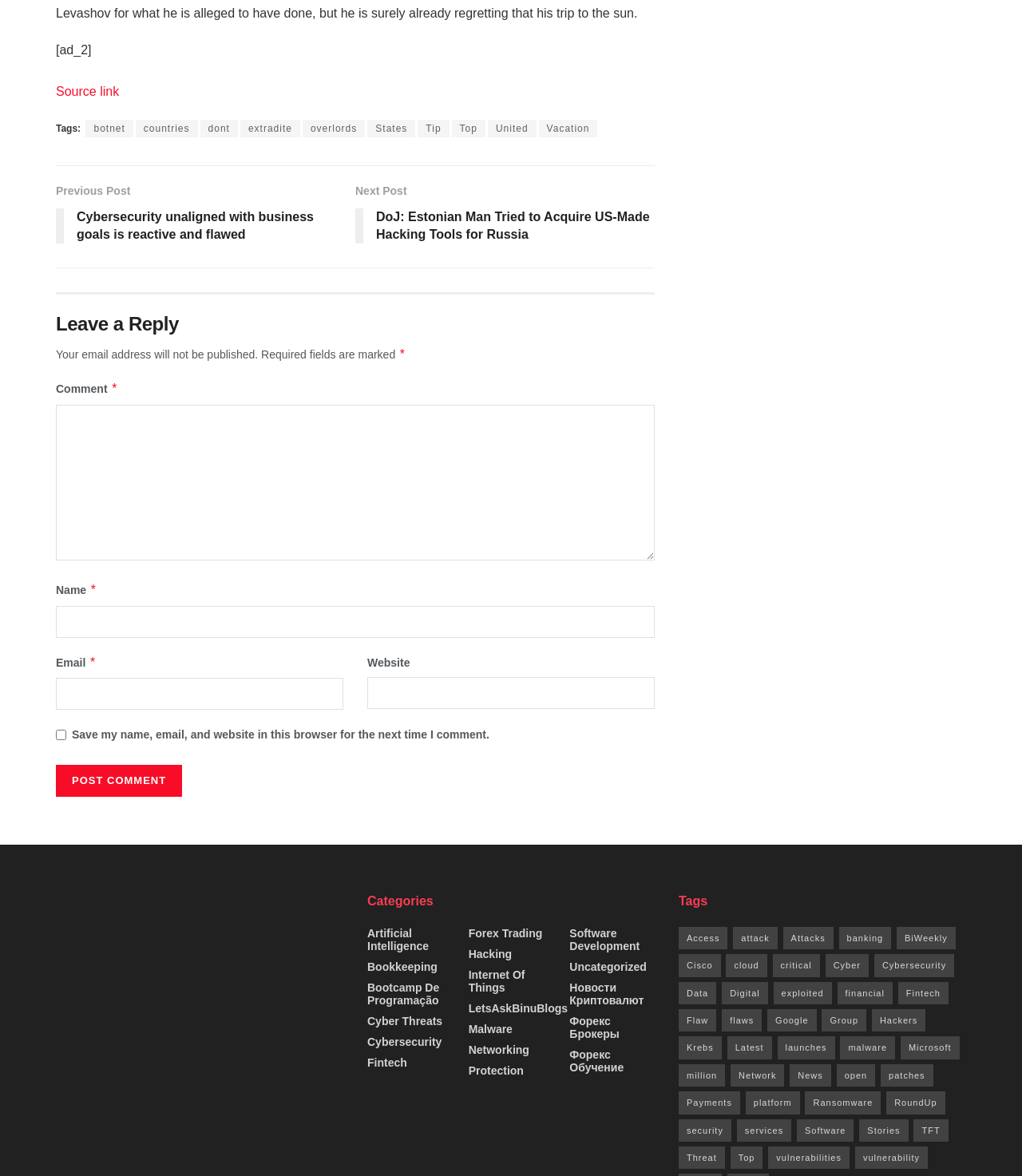How many categories are listed on this webpage?
Please give a detailed and elaborate answer to the question.

I counted the number of links under the 'Categories' heading, starting from 'Artificial Intelligence' to 'Форекс Обучение', and found 14 categories in total.